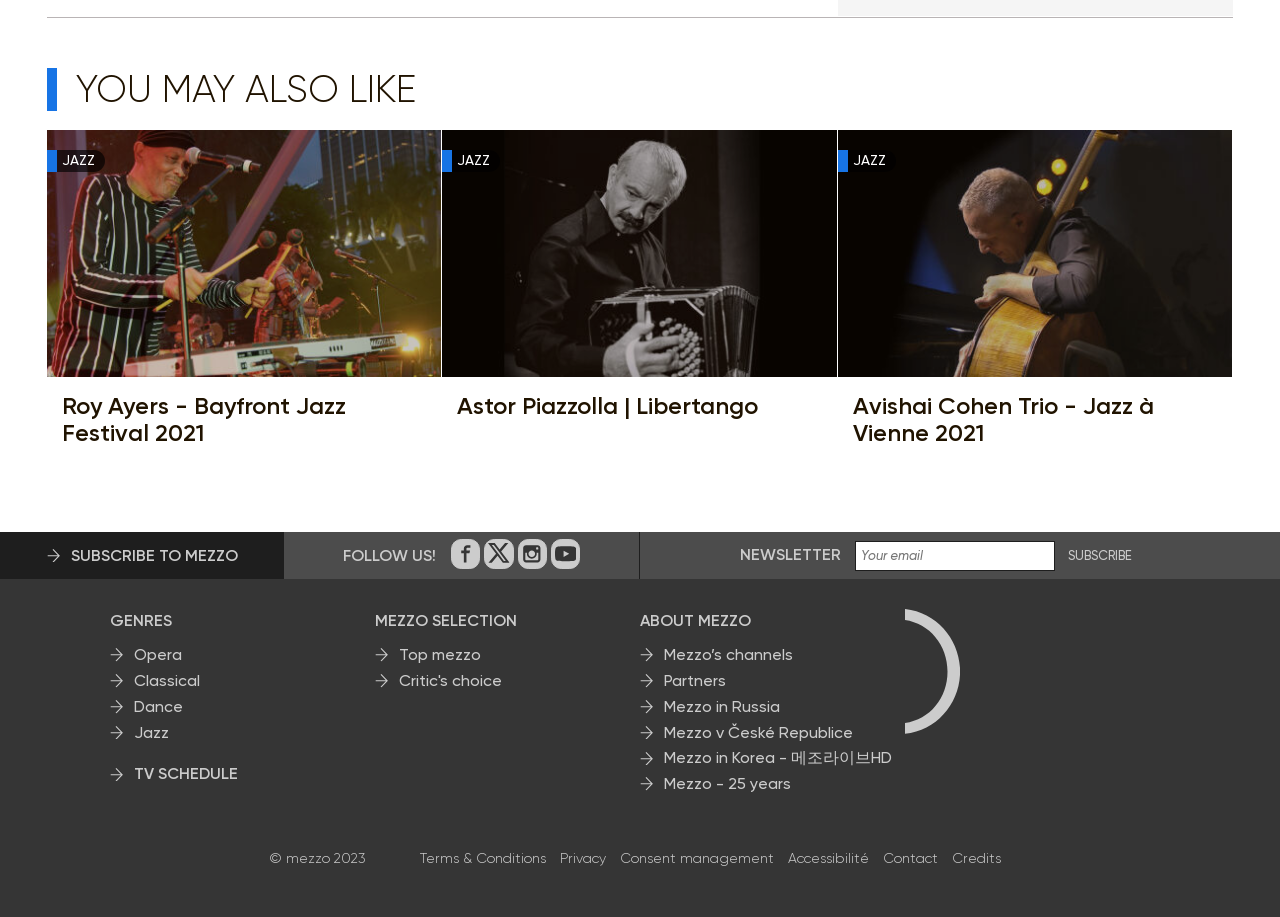Please give a one-word or short phrase response to the following question: 
What type of content does the link 'TV SCHEDULE' provide?

TV schedule